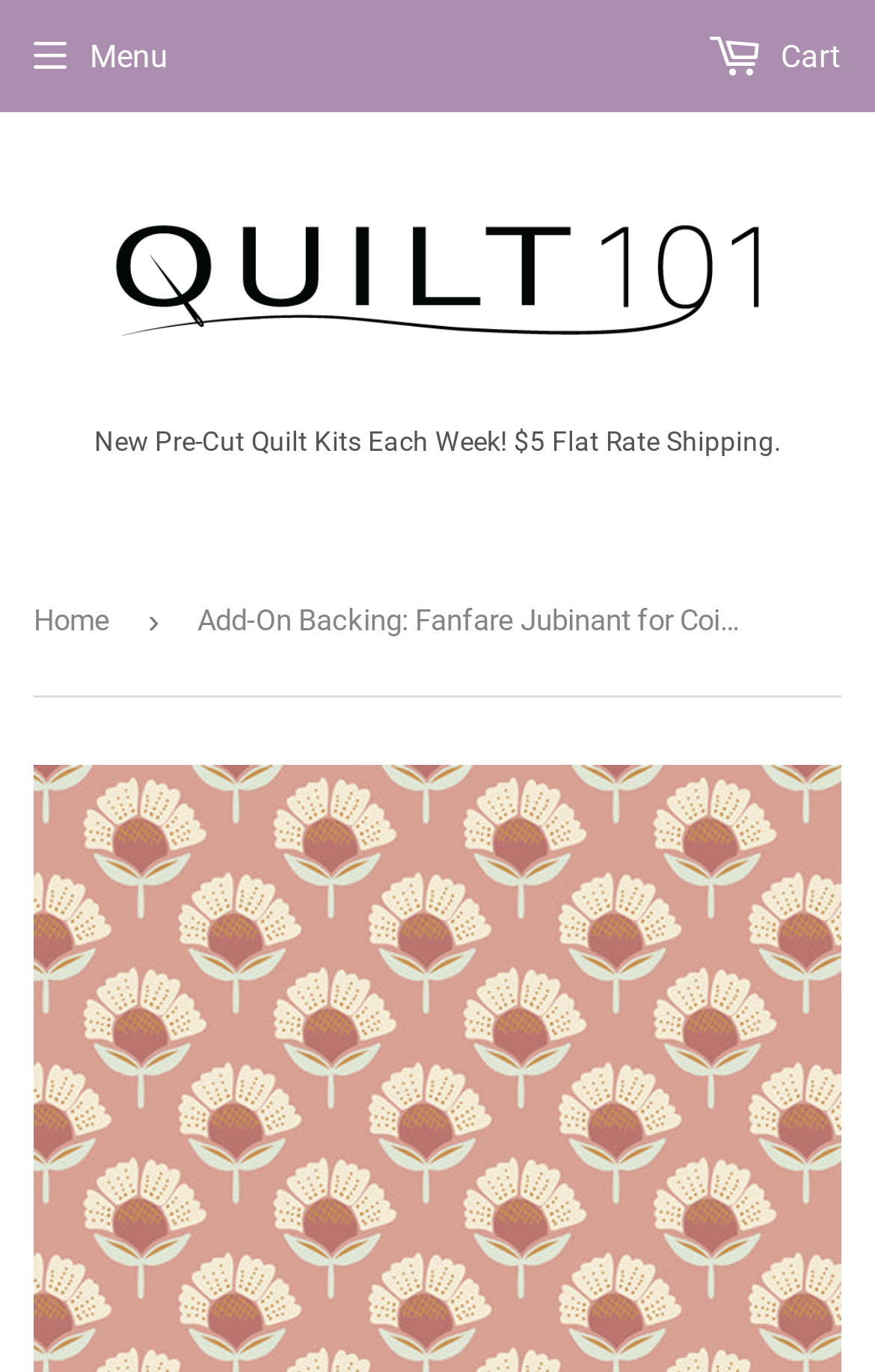What is the purpose of the button at the top left?
Answer the question in a detailed and comprehensive manner.

I determined the purpose of the button by looking at its description, which says 'Menu', and its location at the top left of the page, which is a common location for menu buttons.